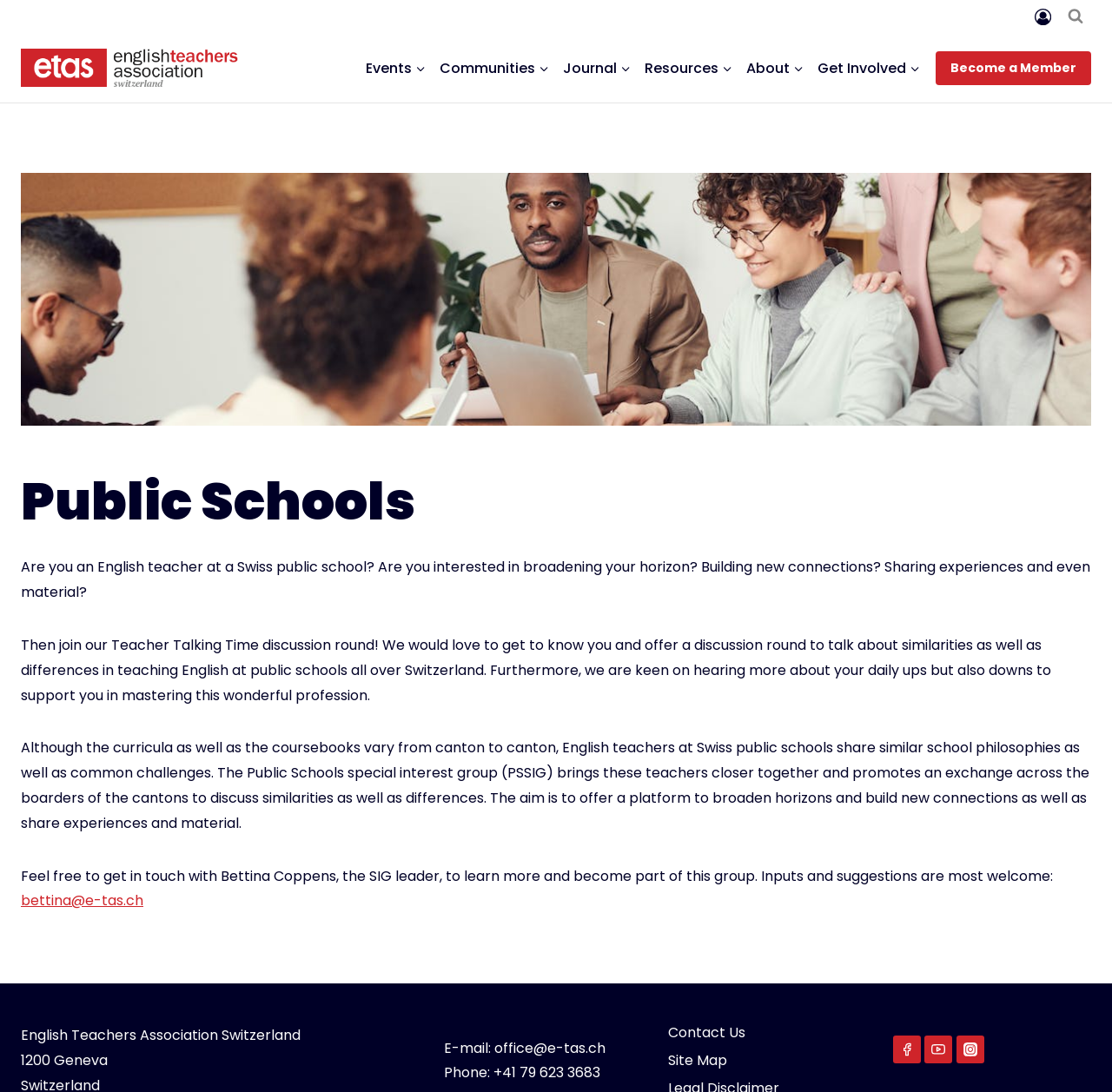Please give a short response to the question using one word or a phrase:
What social media platforms does the association have?

Facebook, YouTube, Instagram